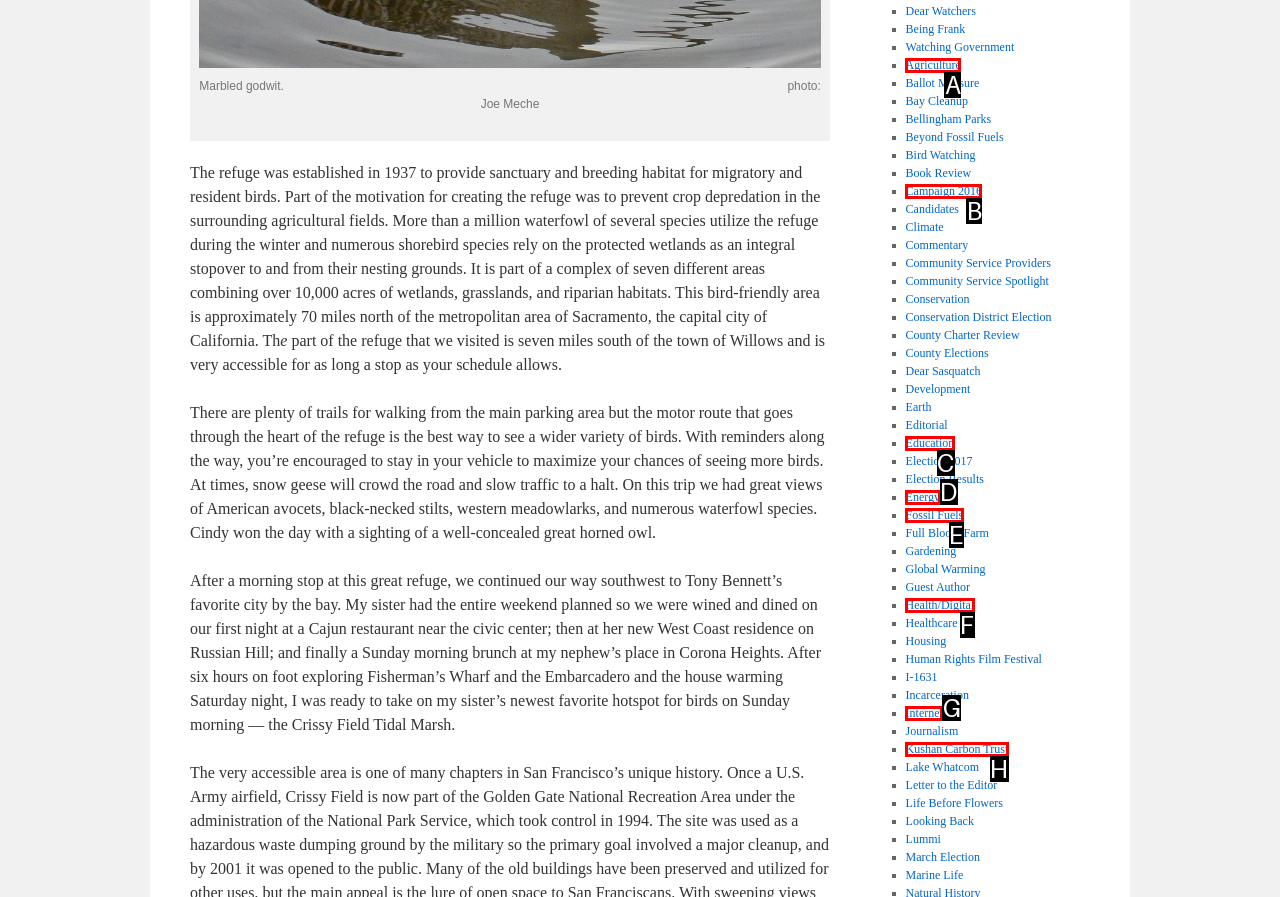Select the appropriate option that fits: Fossil Fuels
Reply with the letter of the correct choice.

E